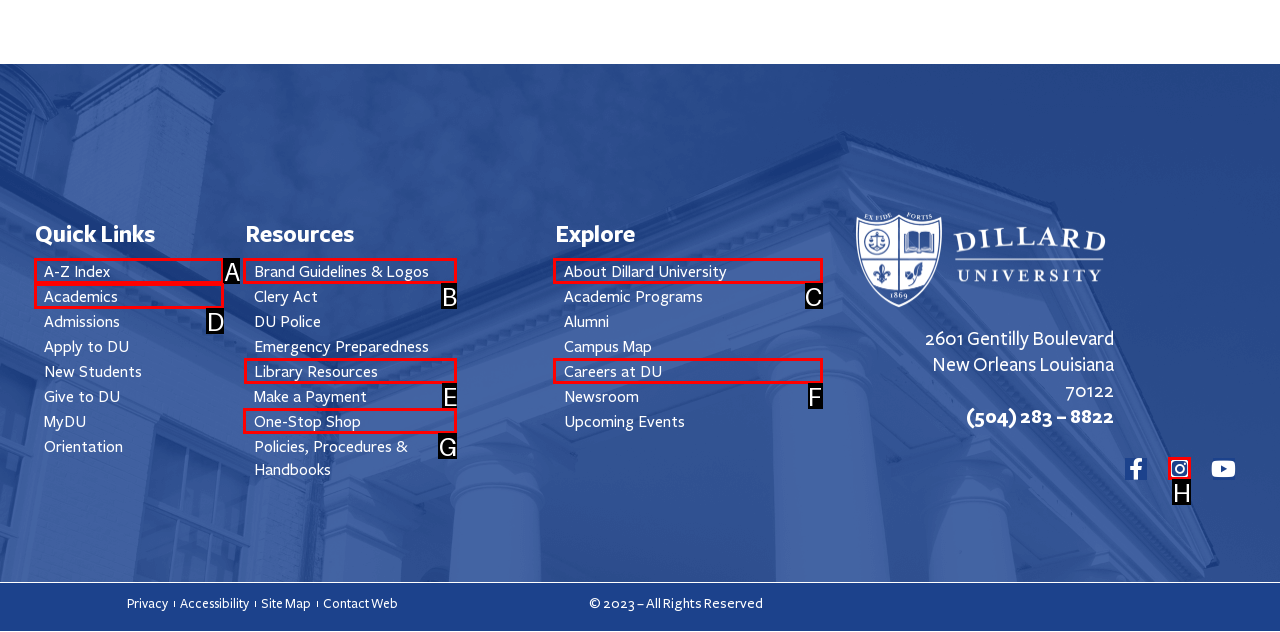What letter corresponds to the UI element to complete this task: Check the Library Resources
Answer directly with the letter.

E